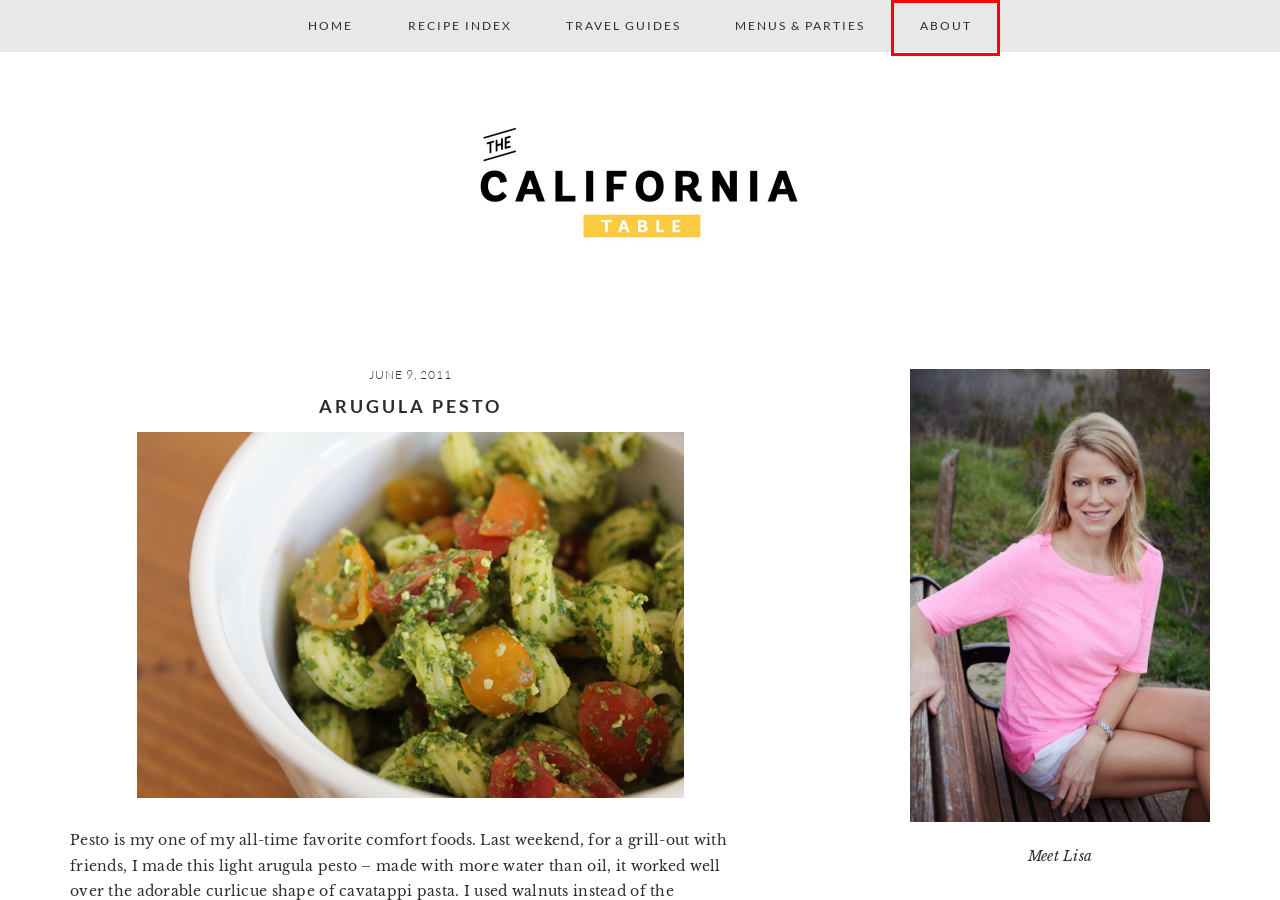You have a screenshot of a webpage with a red rectangle bounding box. Identify the best webpage description that corresponds to the new webpage after clicking the element within the red bounding box. Here are the candidates:
A. Homemade Pesto | How to Make Pesto like an Italian Grandmother
B. The California Table
C. Travel
D. All Recipes
E. Menus & Parties
F. Lisa Dearen
G. Salads & Sides
H. About

H